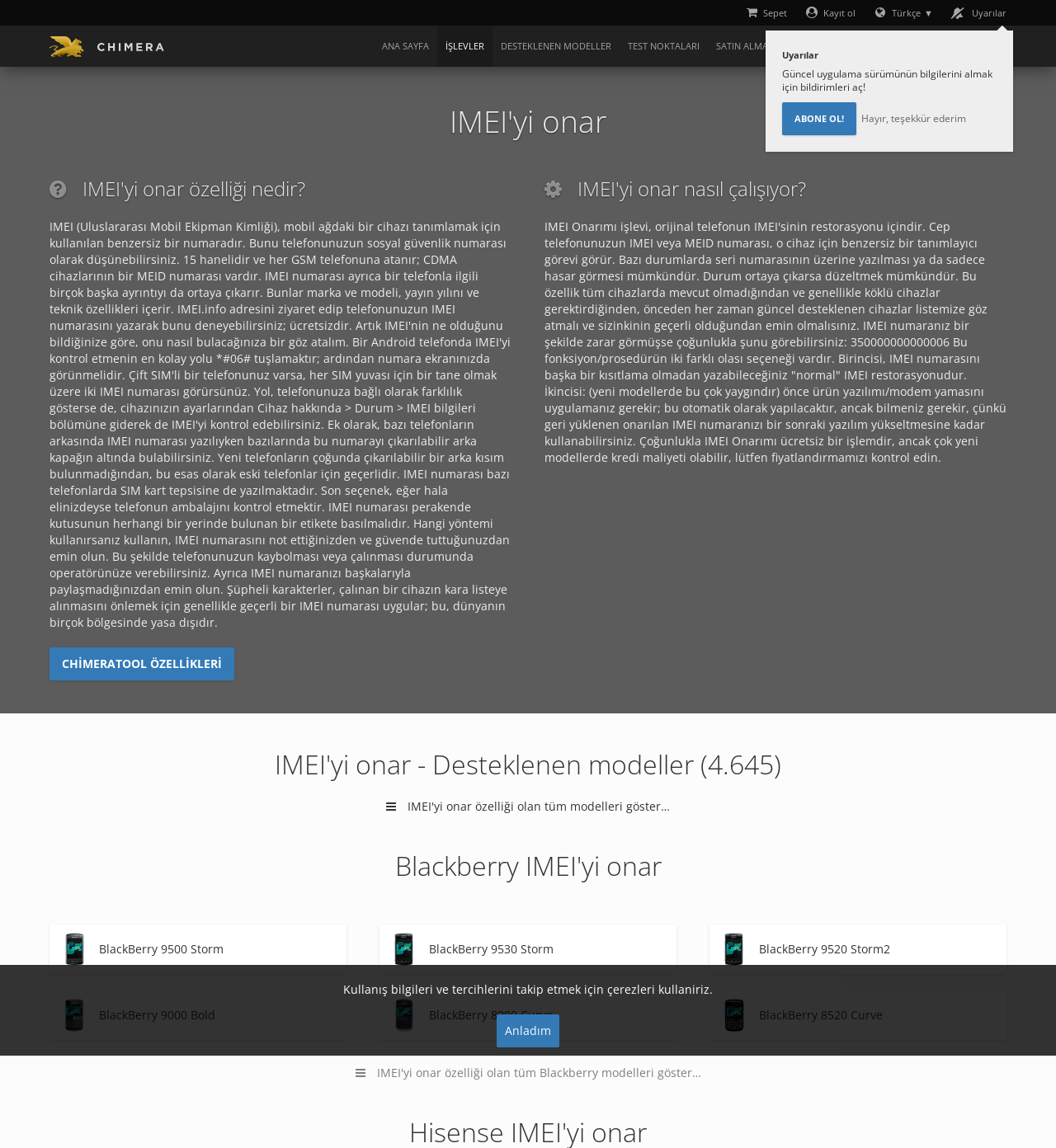Given the element description Mevcut Sihirli Kök Dosyaları, predict the bounding box coordinates for the UI element in the webpage screenshot. The format should be (top-left x, top-left y, bottom-right x, bottom-right y), and the values should be between 0 and 1.

[0.466, 0.152, 0.623, 0.188]